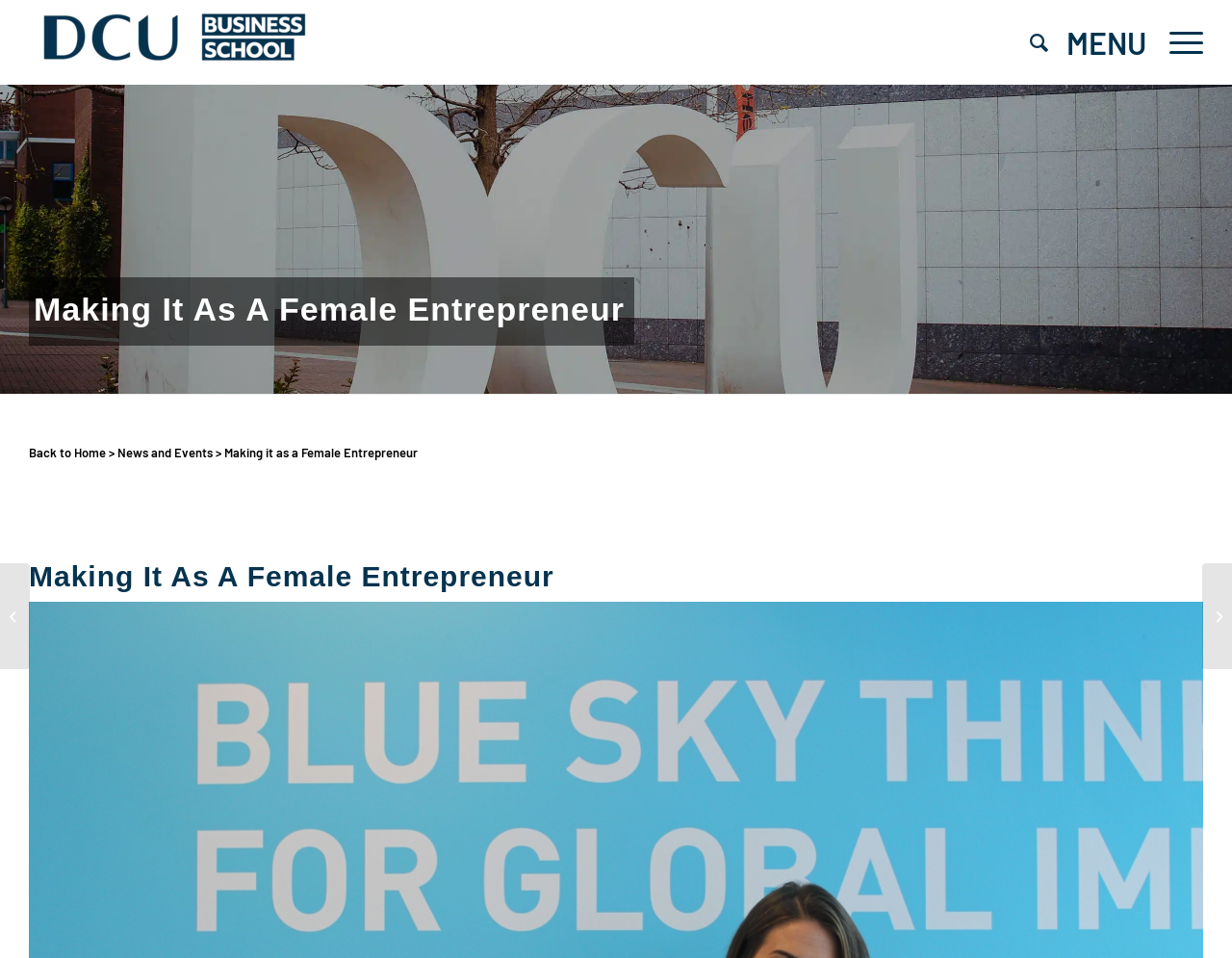Determine the bounding box coordinates of the UI element described below. Use the format (top-left x, top-left y, bottom-right x, bottom-right y) with floating point numbers between 0 and 1: What makes a good leader?

[0.0, 0.588, 0.024, 0.698]